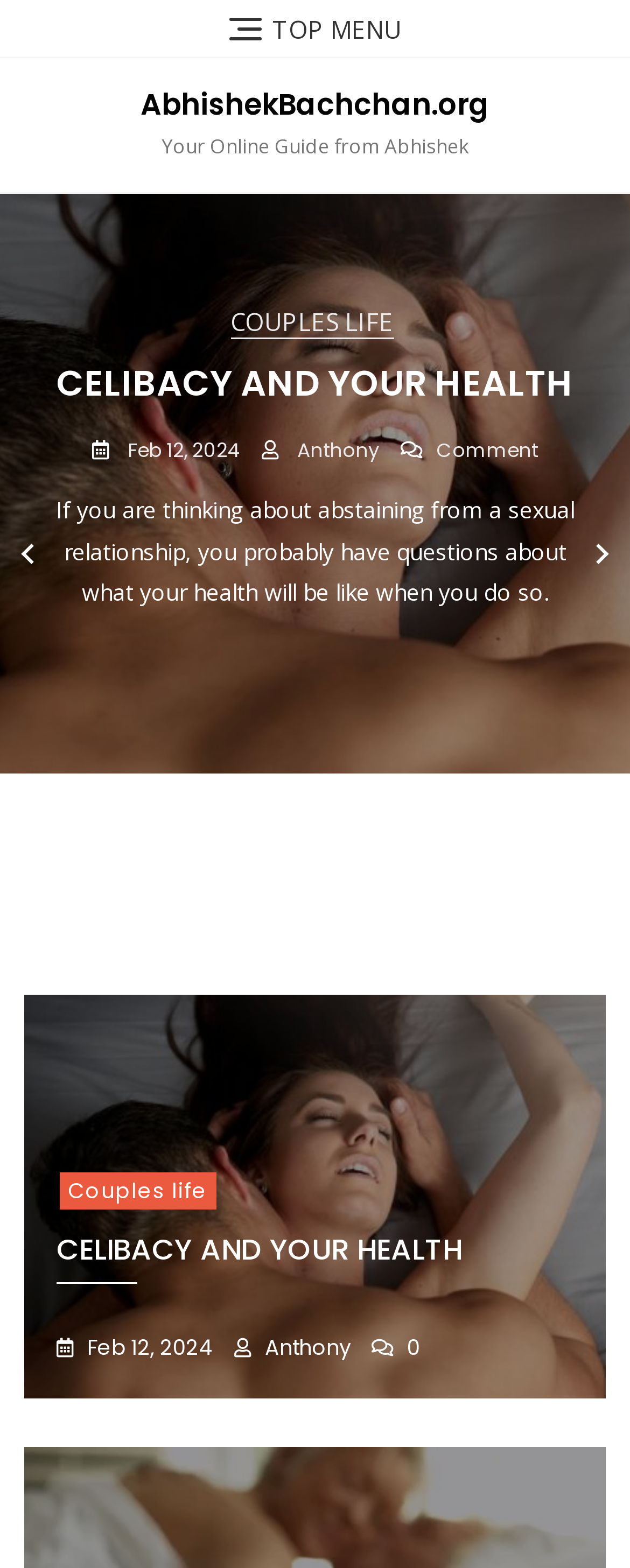Show the bounding box coordinates of the element that should be clicked to complete the task: "View COUPLES LIFE".

[0.365, 0.194, 0.624, 0.216]